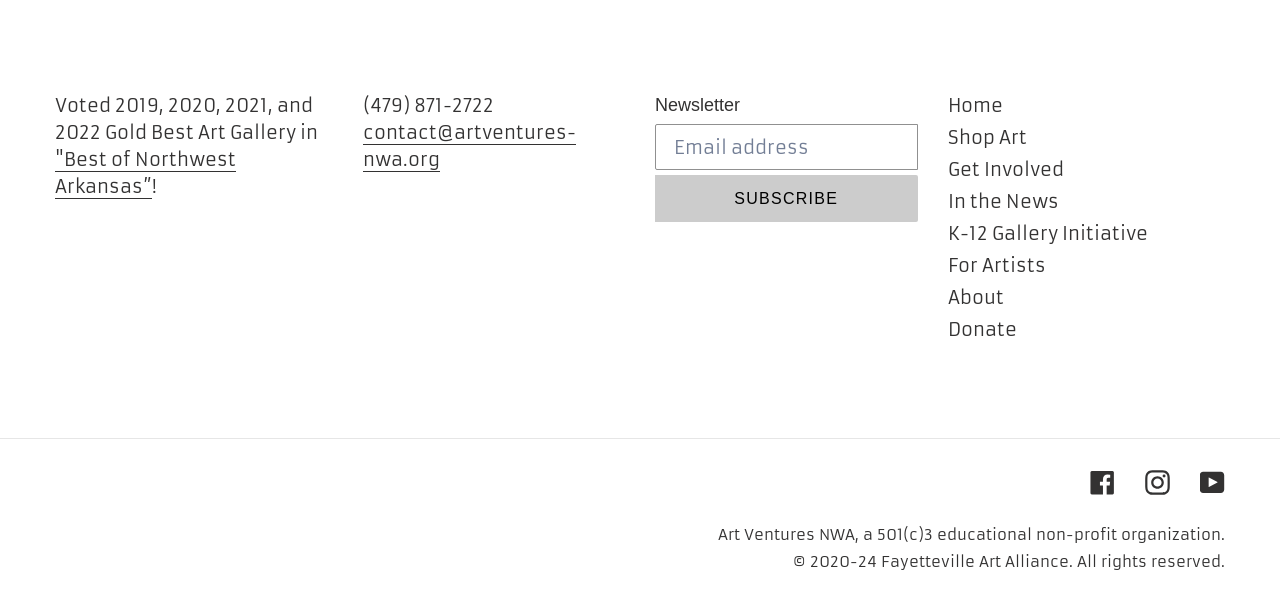What is the purpose of the textbox?
Deliver a detailed and extensive answer to the question.

I determined the purpose of the textbox by examining the static text element with the bounding box coordinates [0.512, 0.157, 0.578, 0.19], which contains the text 'Newsletter', and the textbox element with the bounding box coordinates [0.512, 0.204, 0.717, 0.28], which has a placeholder text 'Email address'.